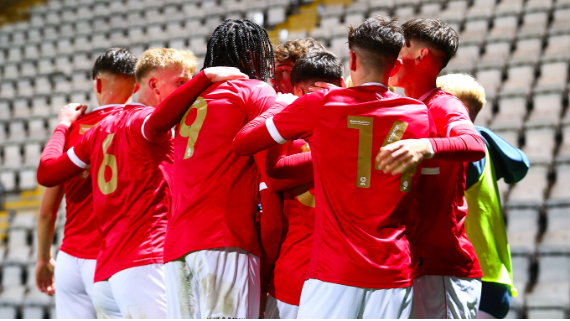What is the atmosphere illuminated by? Refer to the image and provide a one-word or short phrase answer.

Stadium lights